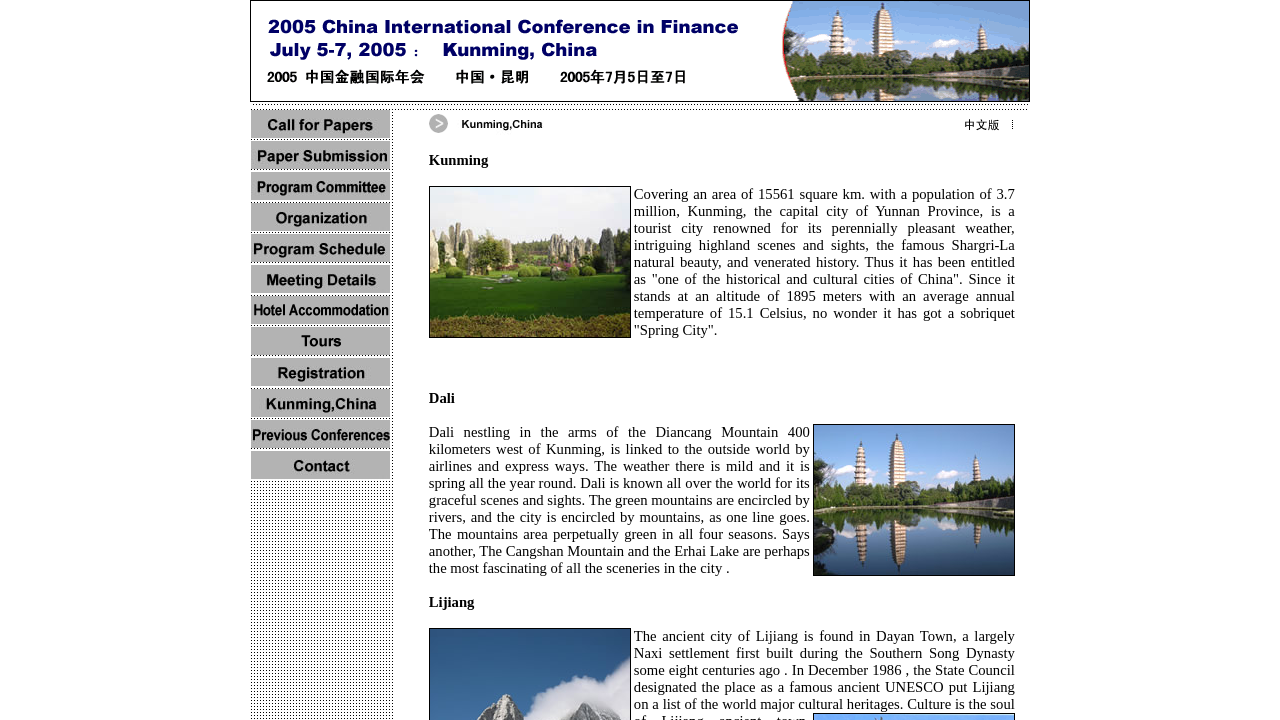Create a full and detailed caption for the entire webpage.

The webpage is about the 2005 China International Conference in Finance. At the top, there is a large image spanning across the page. Below the image, there are two columns of content. The left column contains a series of links, each accompanied by a small image. There are 14 links in total, arranged vertically in a table layout. The links are evenly spaced and take up most of the left column. The right column is empty, with no content.

The links in the left column are stacked on top of each other, with a small gap in between each link. Each link has a corresponding image to its right, which is slightly smaller than the link itself. The images are all roughly the same size and are aligned to the right of their respective links. The links and images take up the majority of the page, with some empty space at the top and bottom.